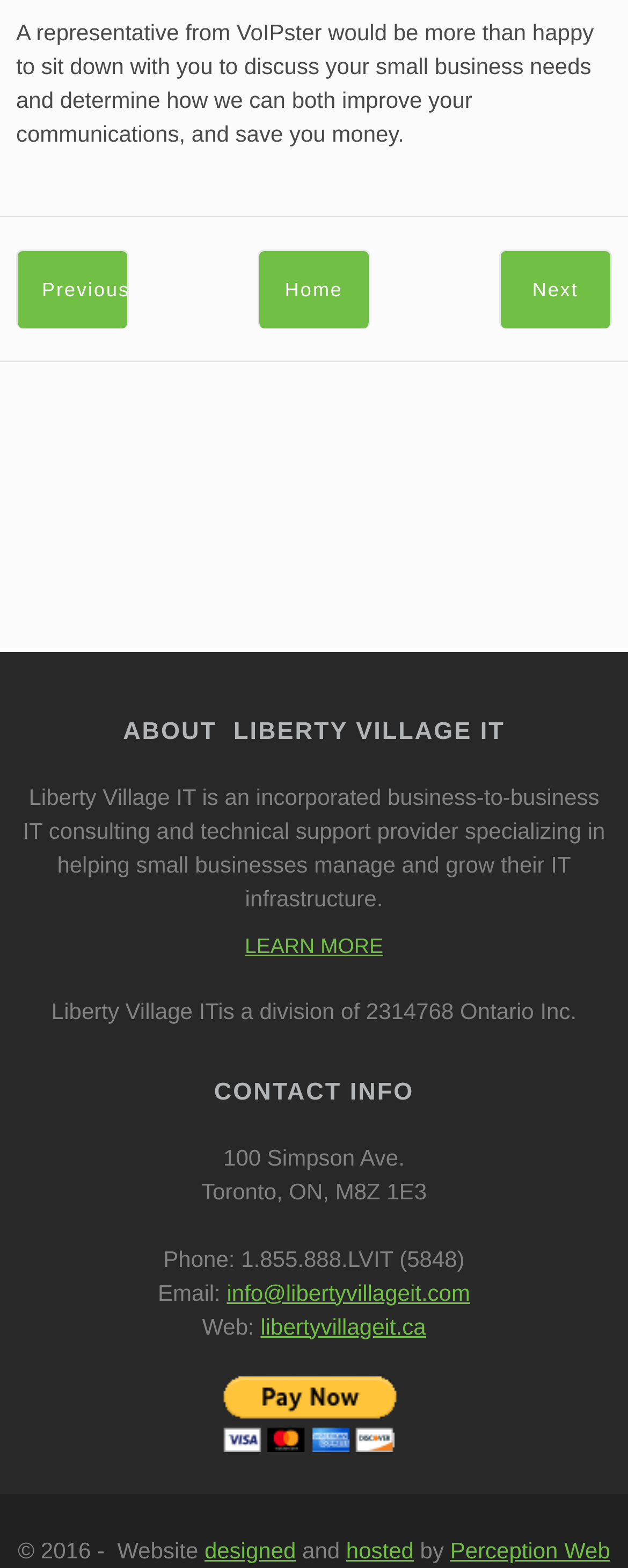Please find the bounding box coordinates of the element that must be clicked to perform the given instruction: "click 'LEARN MORE' button". The coordinates should be four float numbers from 0 to 1, i.e., [left, top, right, bottom].

[0.39, 0.595, 0.61, 0.61]